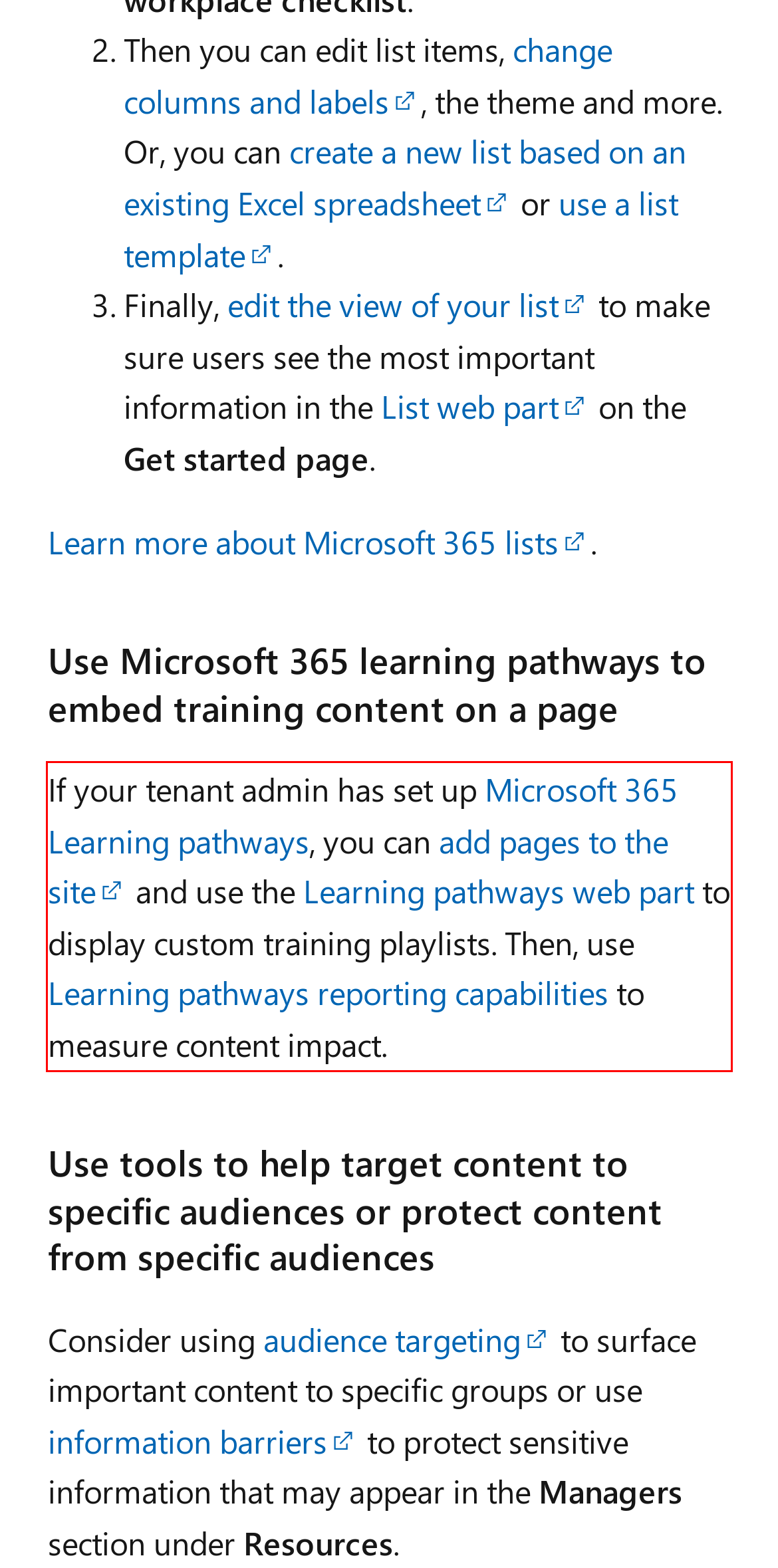From the provided screenshot, extract the text content that is enclosed within the red bounding box.

If your tenant admin has set up Microsoft 365 Learning pathways, you can add pages to the site and use the Learning pathways web part to display custom training playlists. Then, use Learning pathways reporting capabilities to measure content impact.